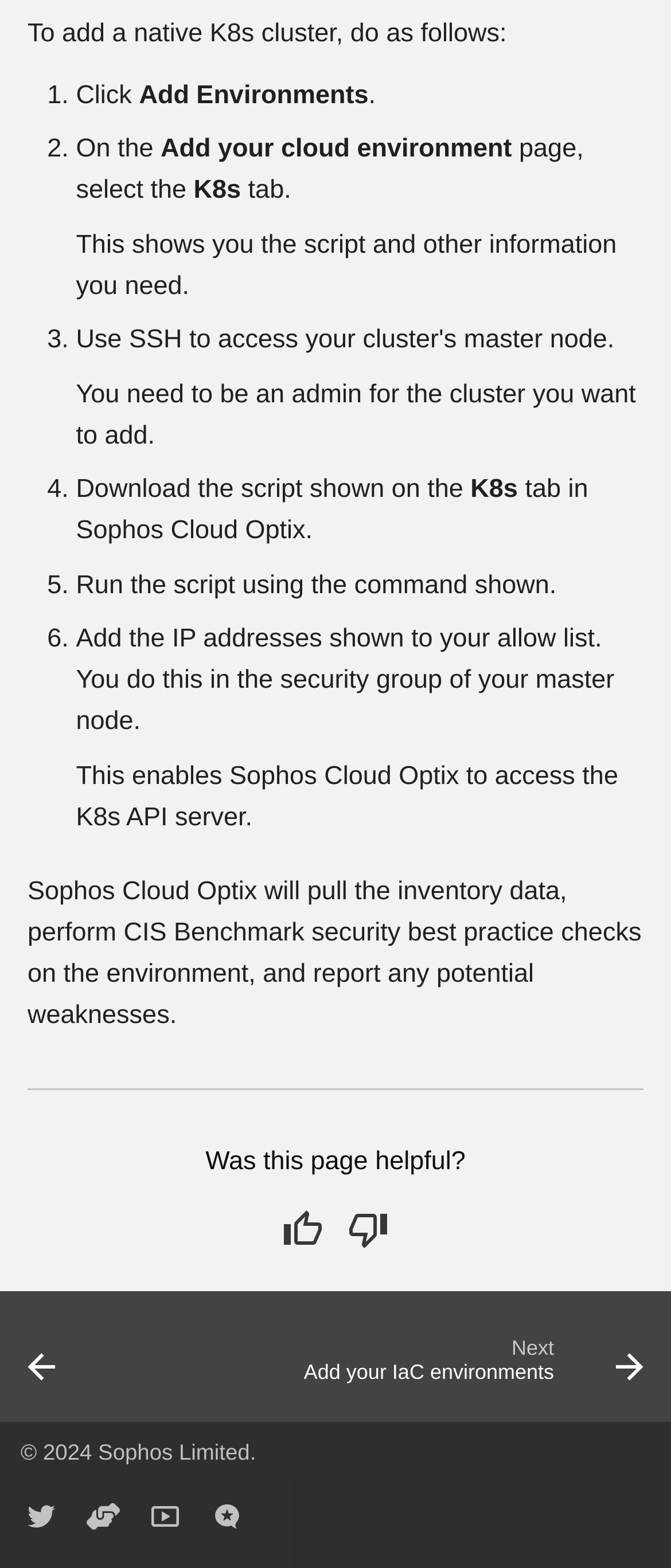What will Sophos Cloud Optix do after pulling inventory data?
Give a single word or phrase answer based on the content of the image.

Perform CIS Benchmark security checks